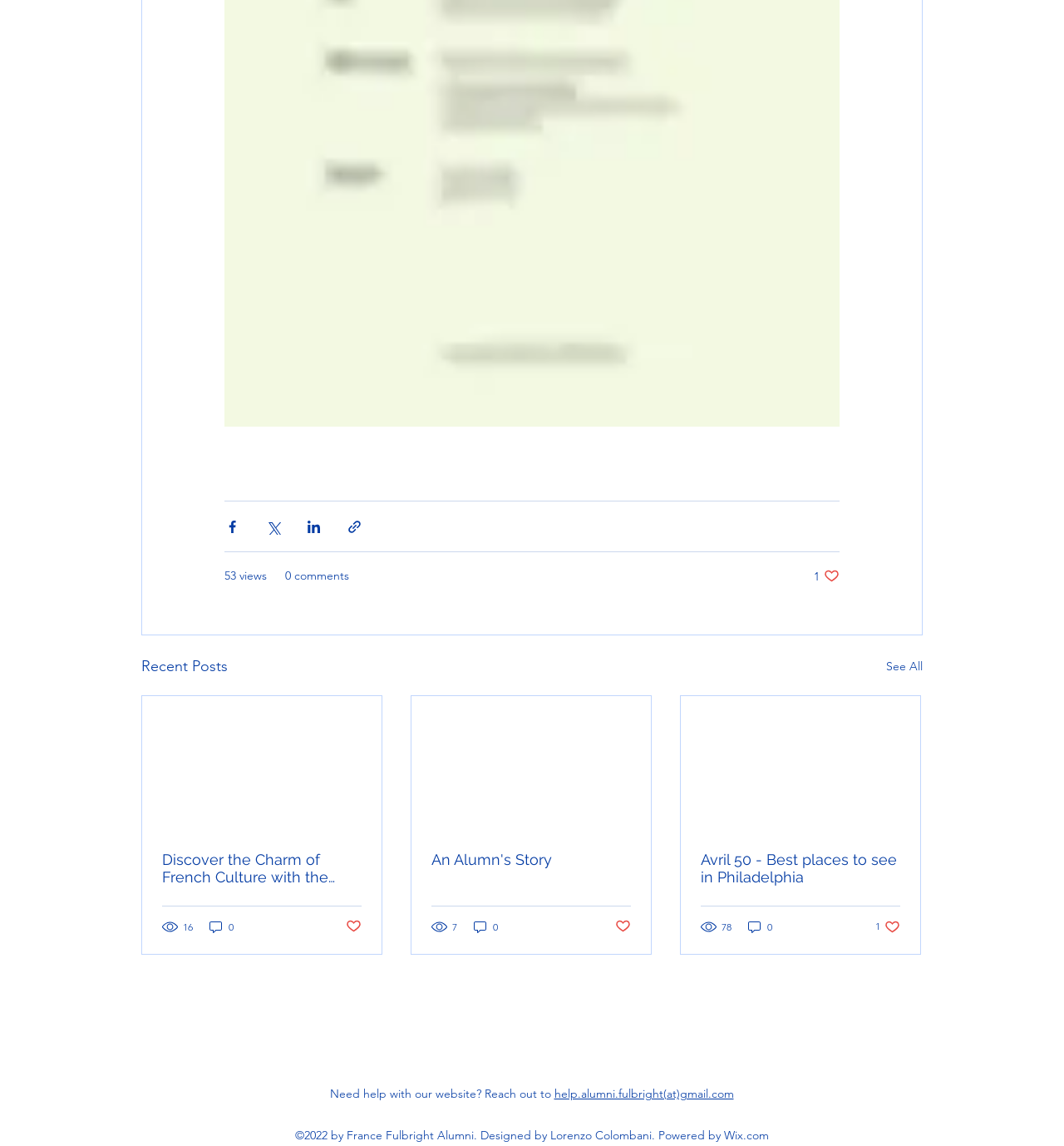What is the contact email for website help?
Using the image as a reference, give a one-word or short phrase answer.

help.alumni.fulbright(at)gmail.com